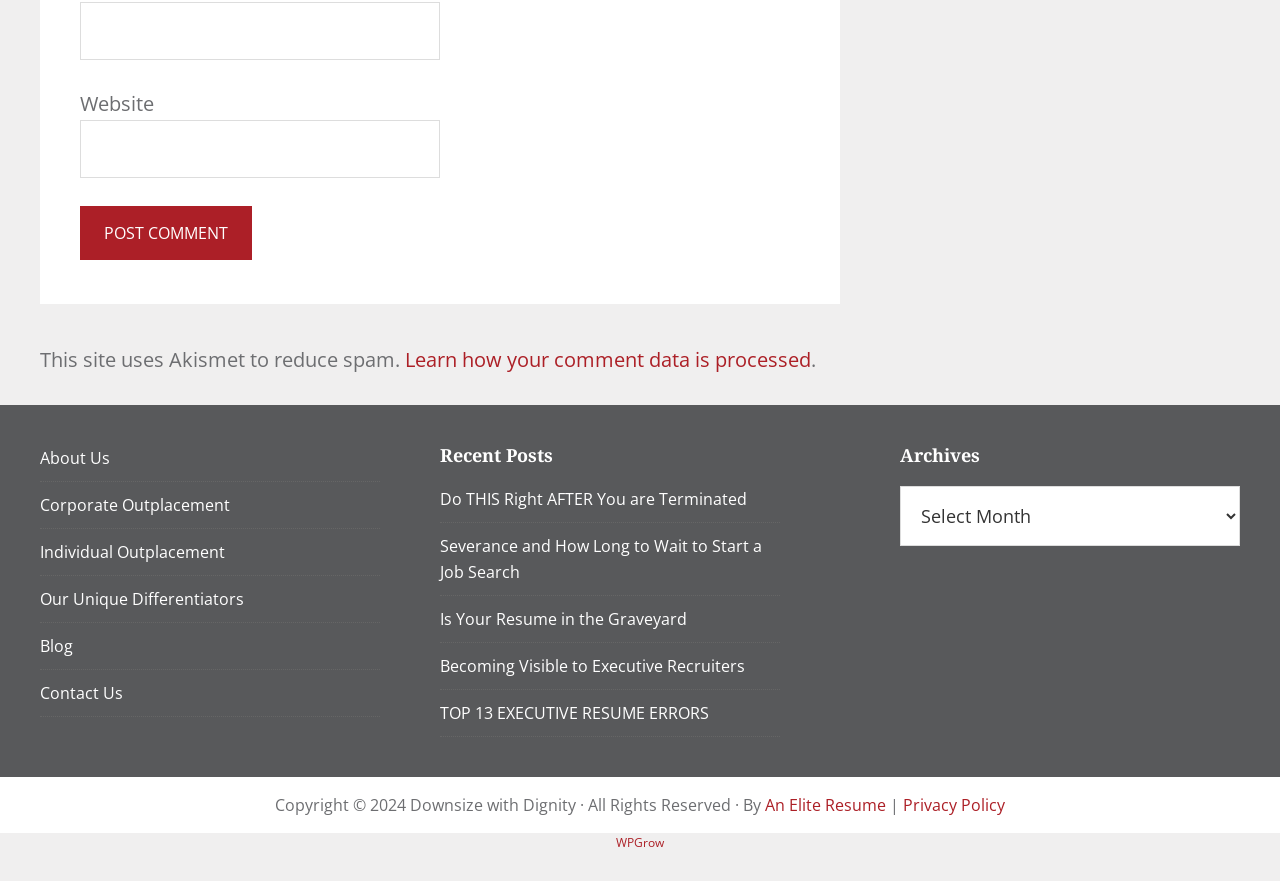Using the provided element description, identify the bounding box coordinates as (top-left x, top-left y, bottom-right x, bottom-right y). Ensure all values are between 0 and 1. Description: Contact Us

[0.031, 0.774, 0.096, 0.799]